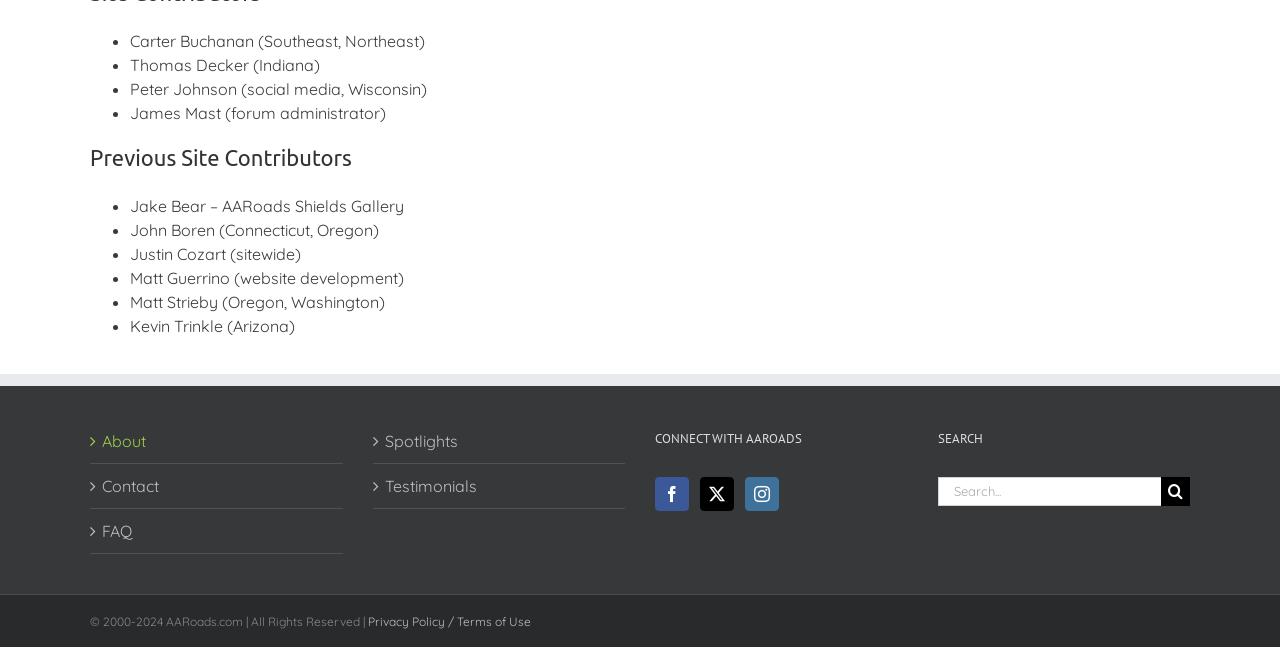Identify the bounding box coordinates of the specific part of the webpage to click to complete this instruction: "Check the Privacy Policy".

[0.288, 0.949, 0.415, 0.972]